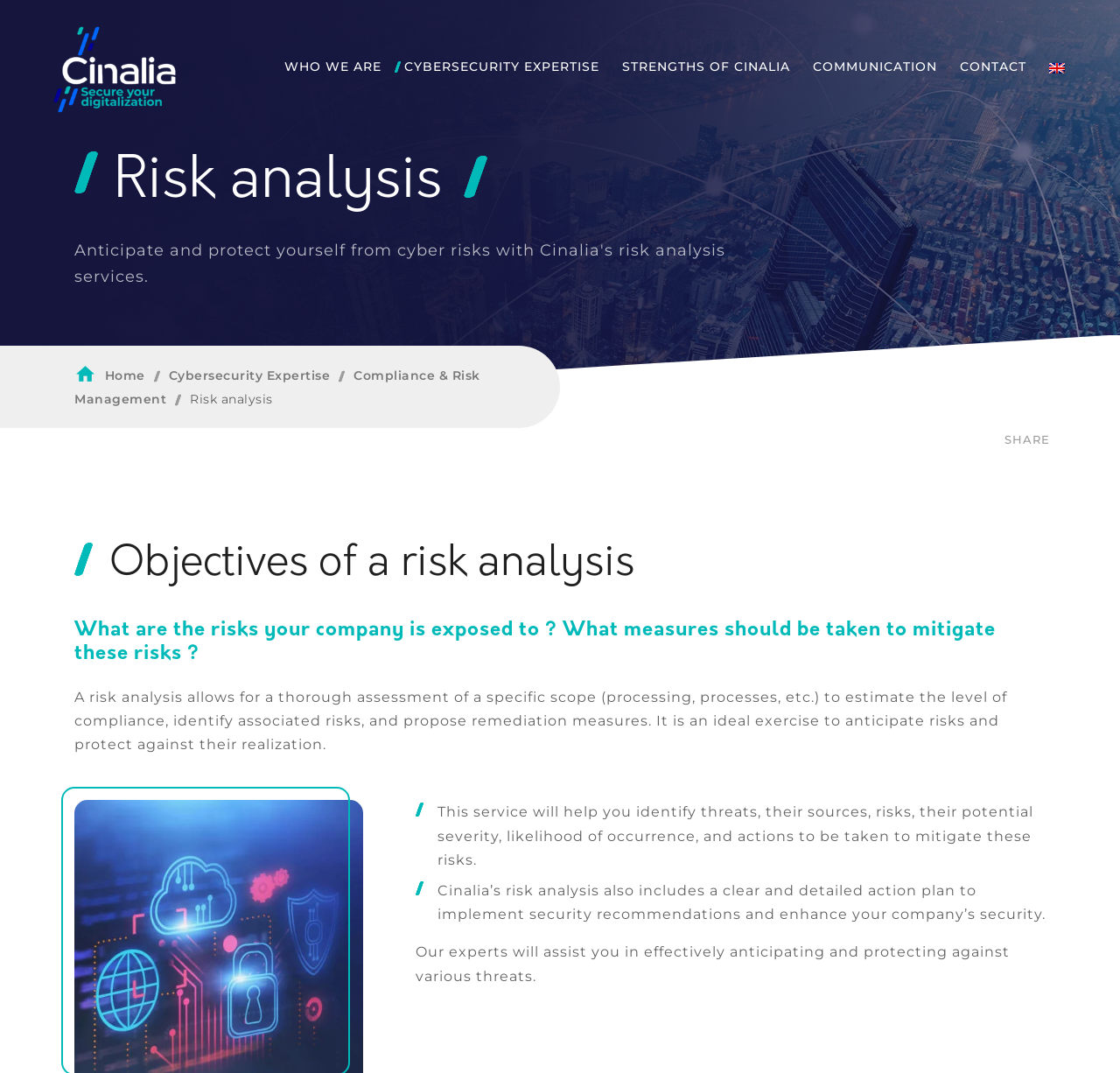Please reply to the following question using a single word or phrase: 
What is the purpose of a risk analysis?

To anticipate and protect against risks